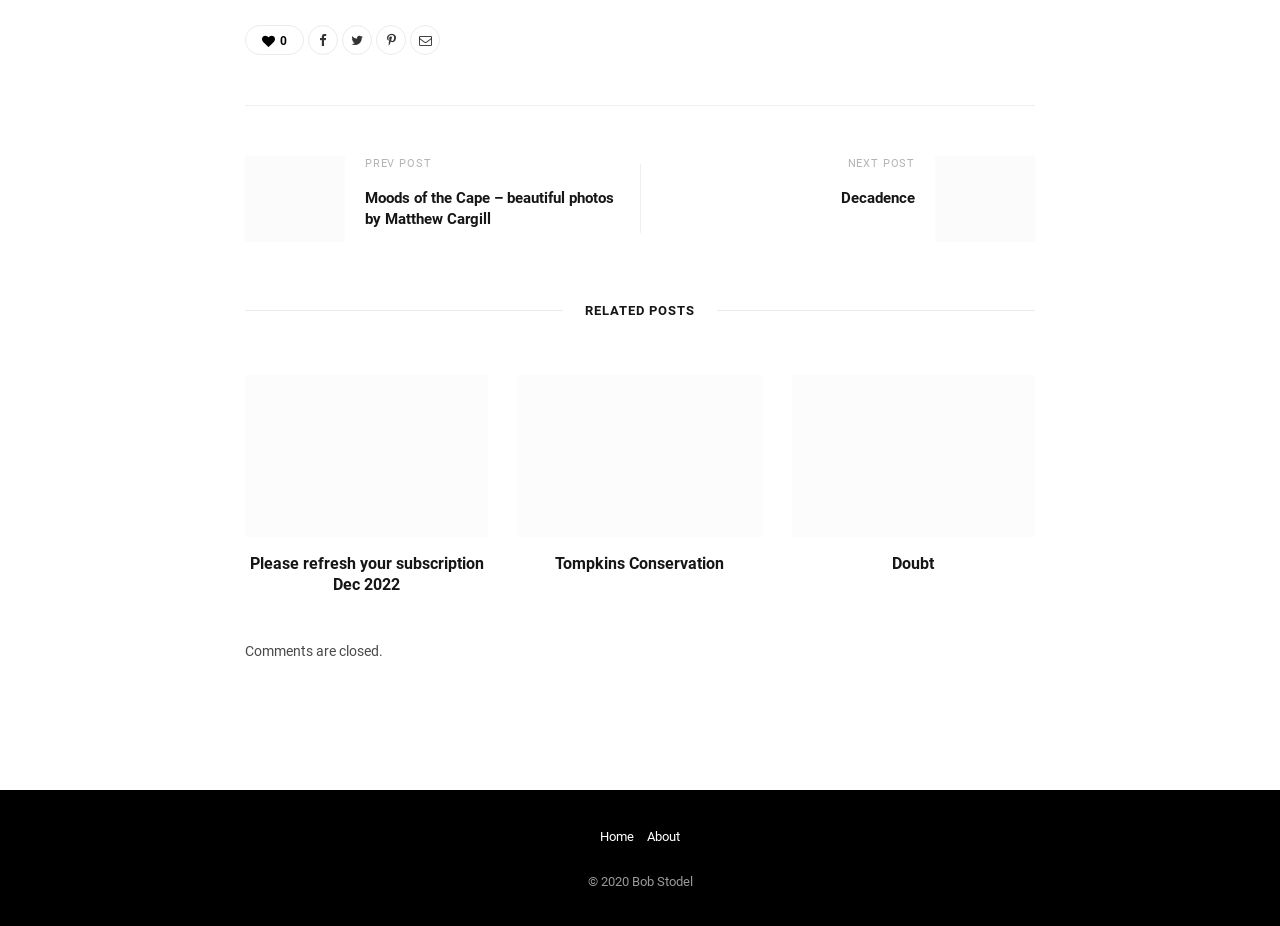Select the bounding box coordinates of the element I need to click to carry out the following instruction: "read article about Moods of the Cape".

[0.285, 0.203, 0.48, 0.248]